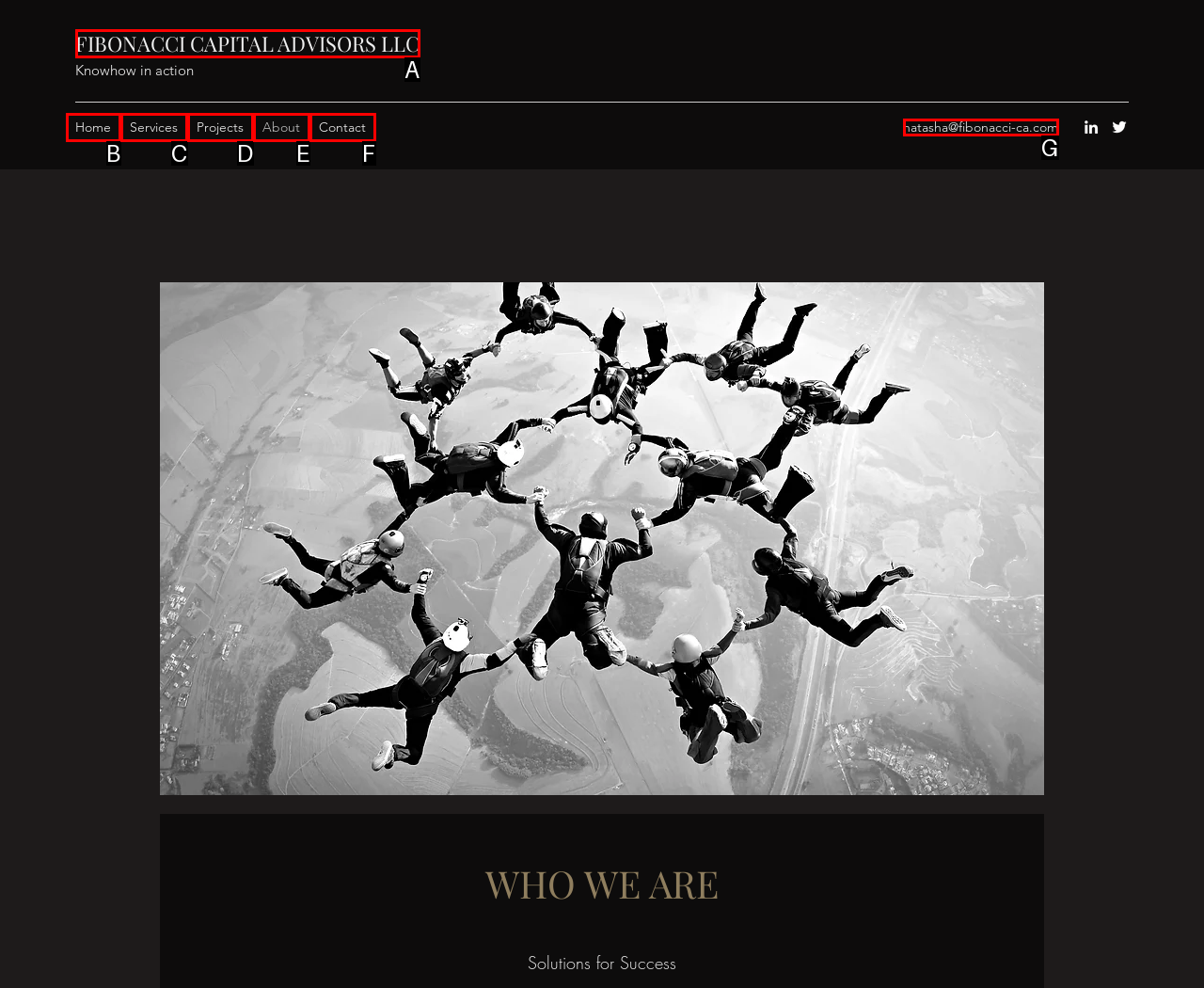Which lettered option matches the following description: FIBONACCI CAPITAL ADVISORS LLC
Provide the letter of the matching option directly.

A